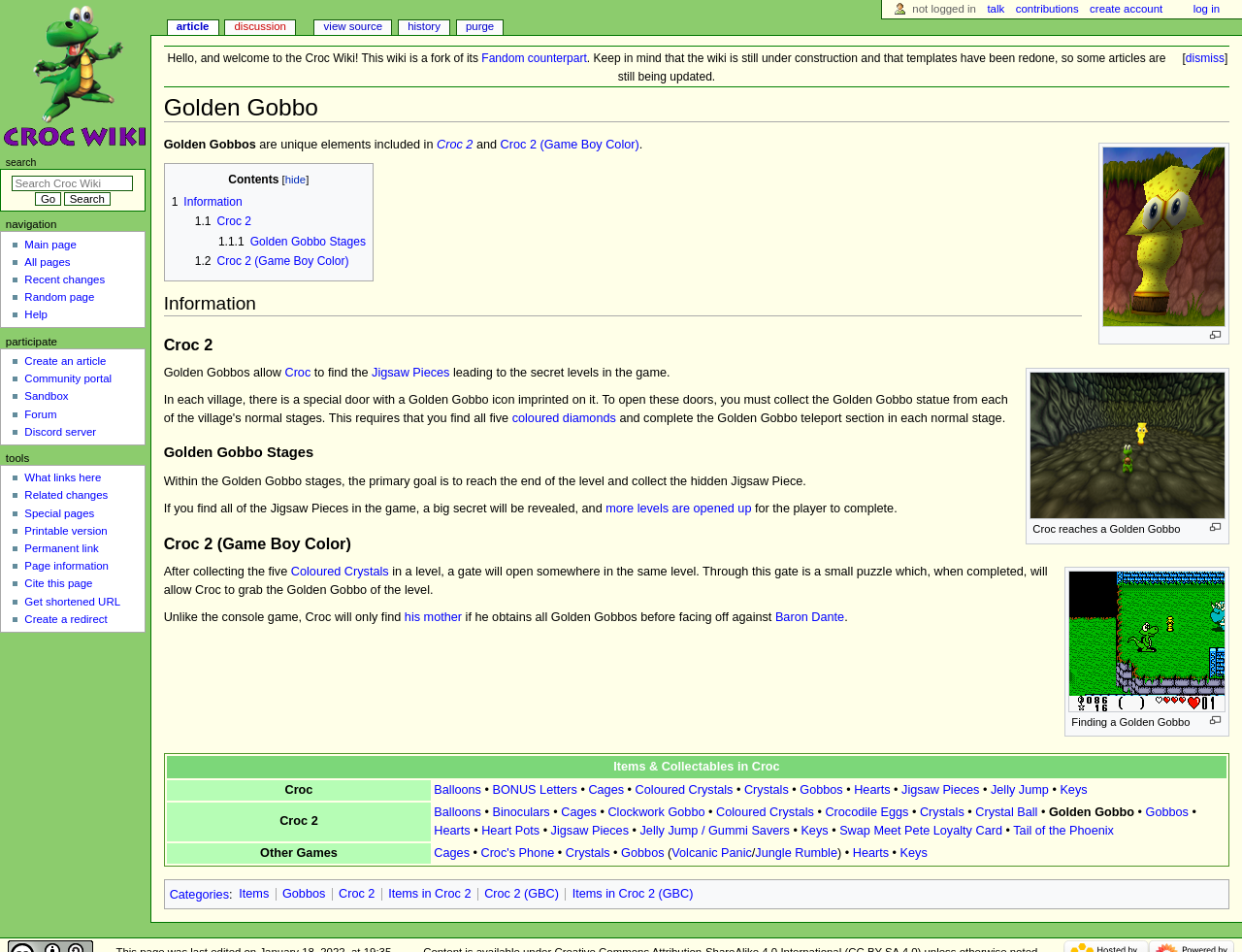Using the given description, provide the bounding box coordinates formatted as (top-left x, top-left y, bottom-right x, bottom-right y), with all values being floating point numbers between 0 and 1. Description: Sandbox

[0.02, 0.41, 0.055, 0.422]